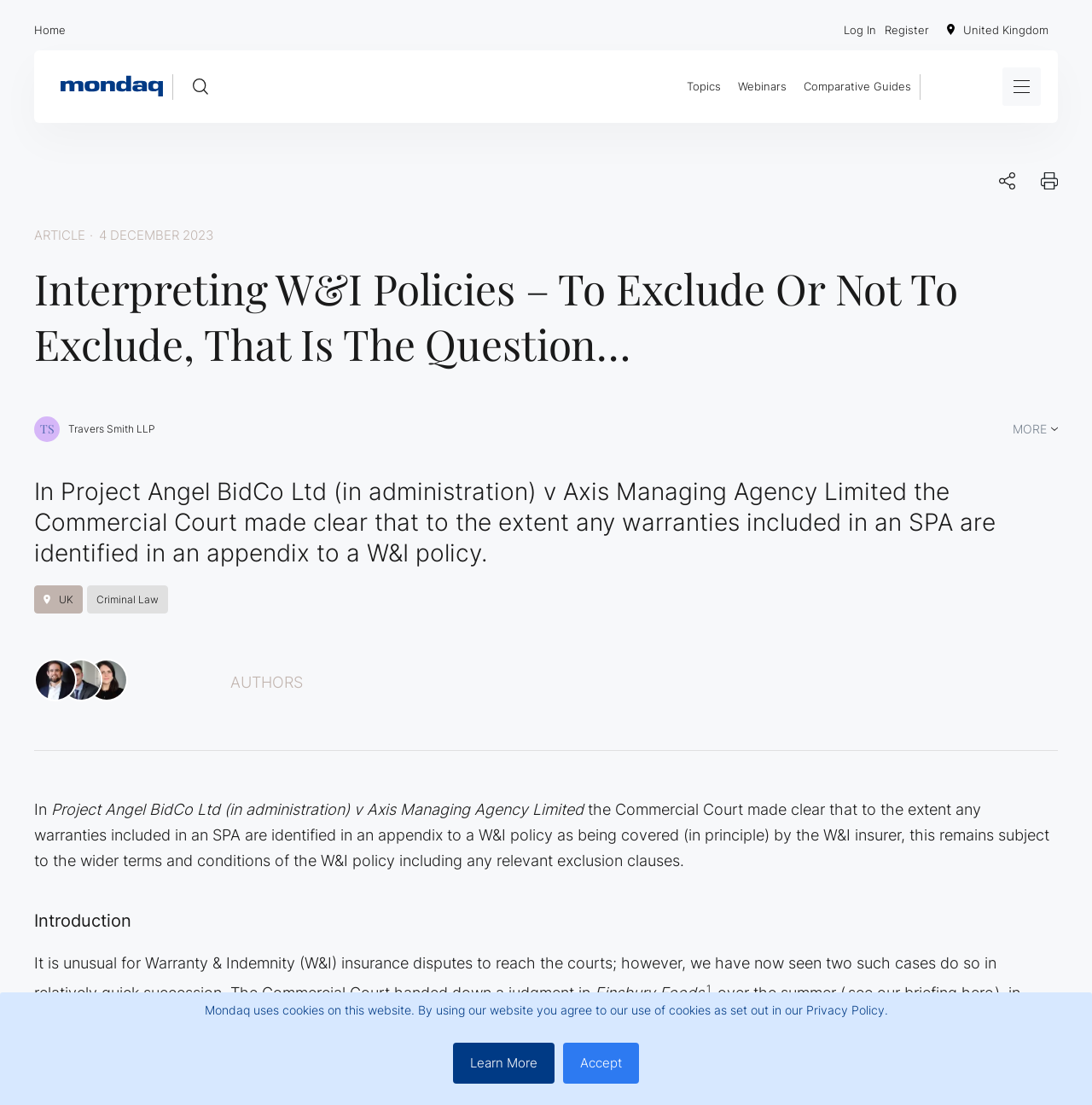Please determine the headline of the webpage and provide its content.

Interpreting W&I Policies – To Exclude Or Not To Exclude, That Is The Question…